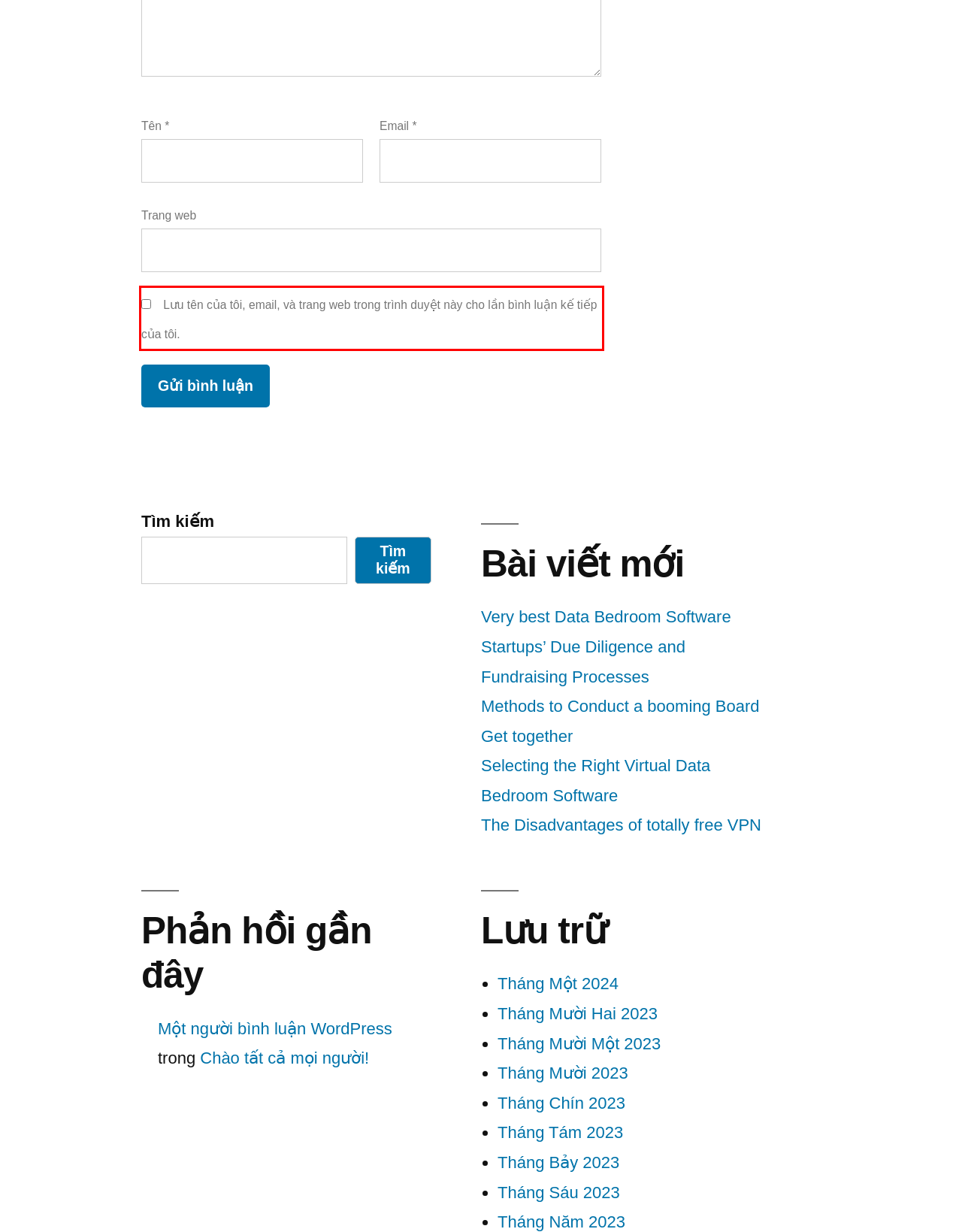Please perform OCR on the text within the red rectangle in the webpage screenshot and return the text content.

Lưu tên của tôi, email, và trang web trong trình duyệt này cho lần bình luận kế tiếp của tôi.